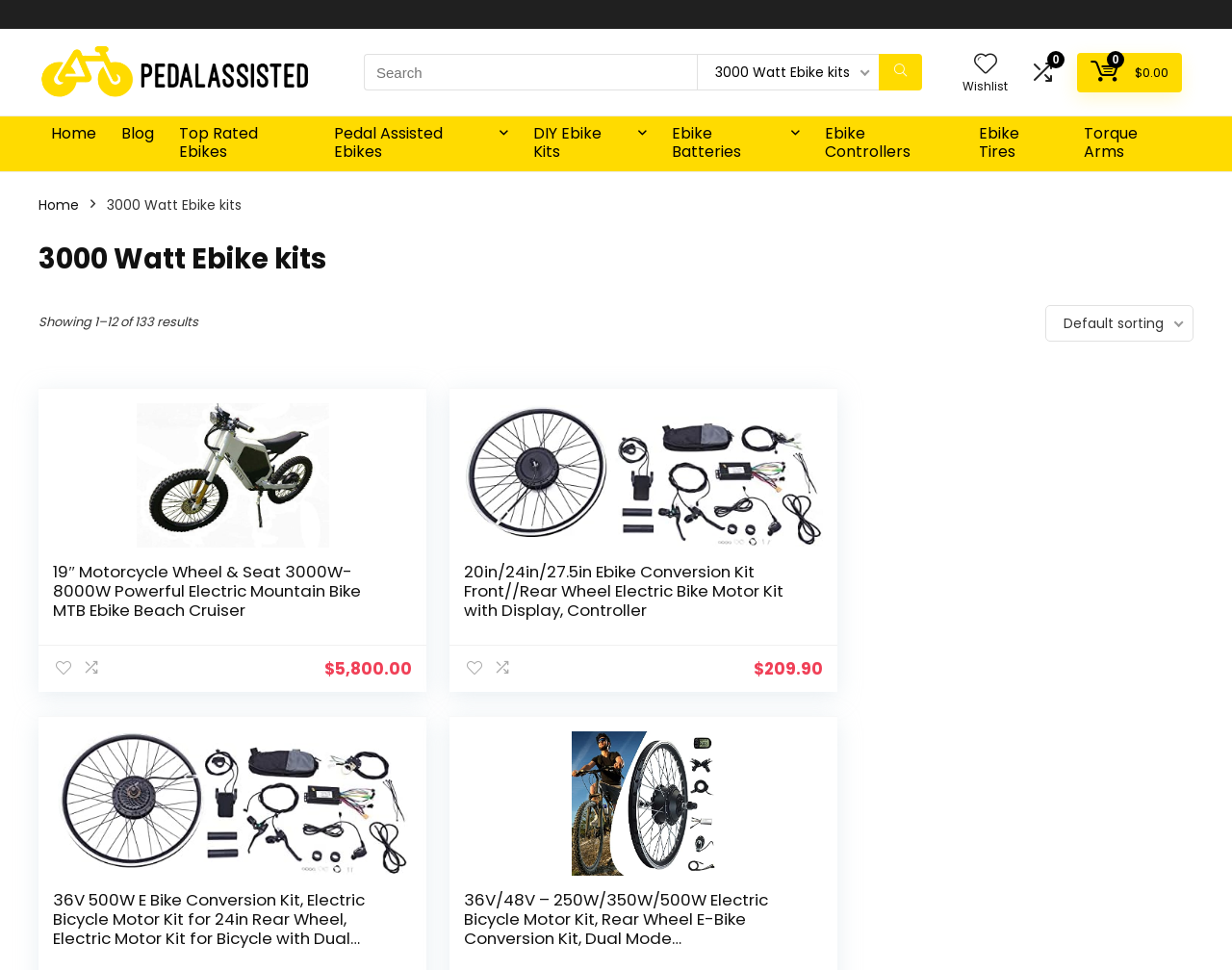Given the element description Ebike Tires, specify the bounding box coordinates of the corresponding UI element in the format (top-left x, top-left y, bottom-right x, bottom-right y). All values must be between 0 and 1.

[0.784, 0.12, 0.869, 0.177]